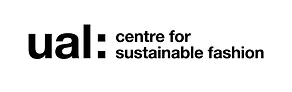Offer a comprehensive description of the image.

The image features the logo of the Centre for Sustainable Fashion, part of the University of the Arts London (UAL). The design showcases the text "ual:" in a bold, modern font followed by "centre for sustainable fashion" in a clean and contemporary typeface. This logo represents a commitment to promoting sustainable practices within the fashion industry, highlighting an innovative approach to design and education that addresses environmental and social challenges associated with fashion. The logo emphasizes the educational foundation and mission of the center, aligning with its goals to inspire positive change in fashion through research and creative practice.